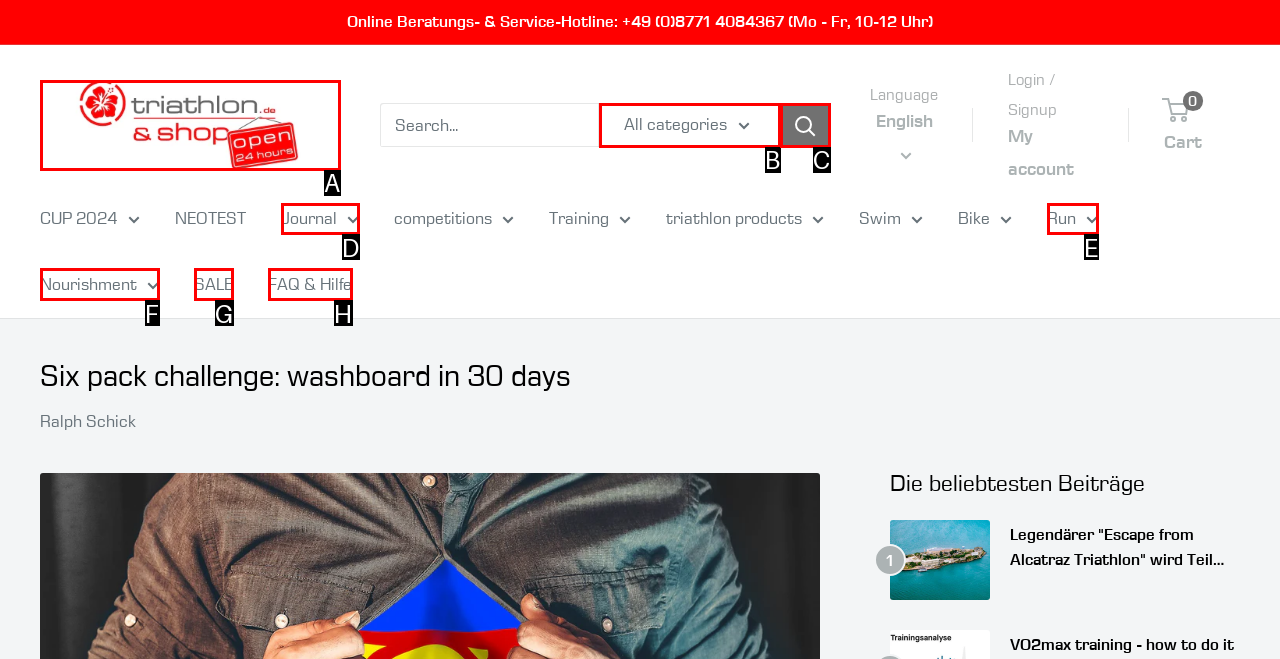Tell me which option best matches the description: Journal
Answer with the option's letter from the given choices directly.

D